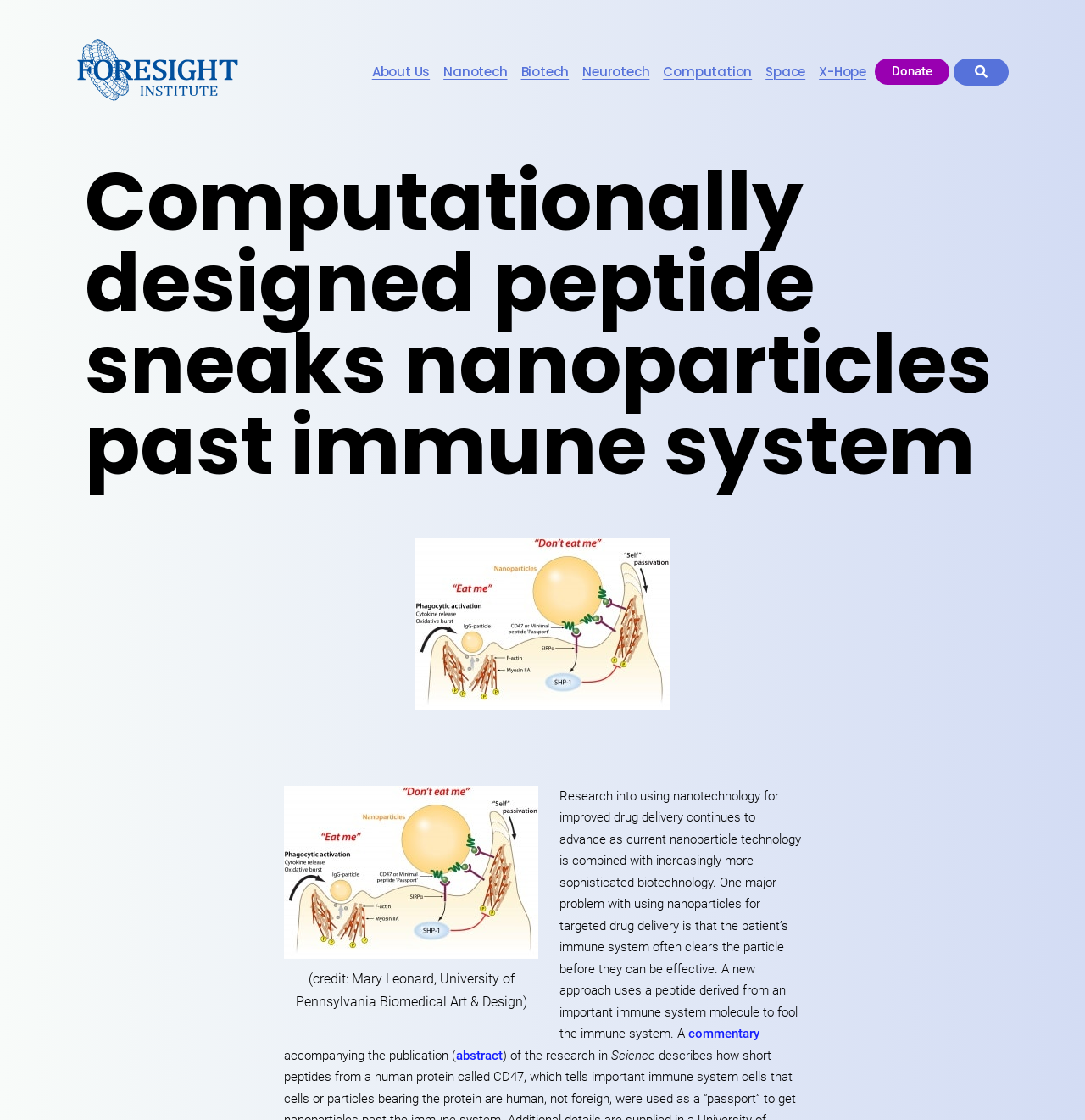Find the primary header on the webpage and provide its text.

Computationally designed peptide sneaks nanoparticles past immune system